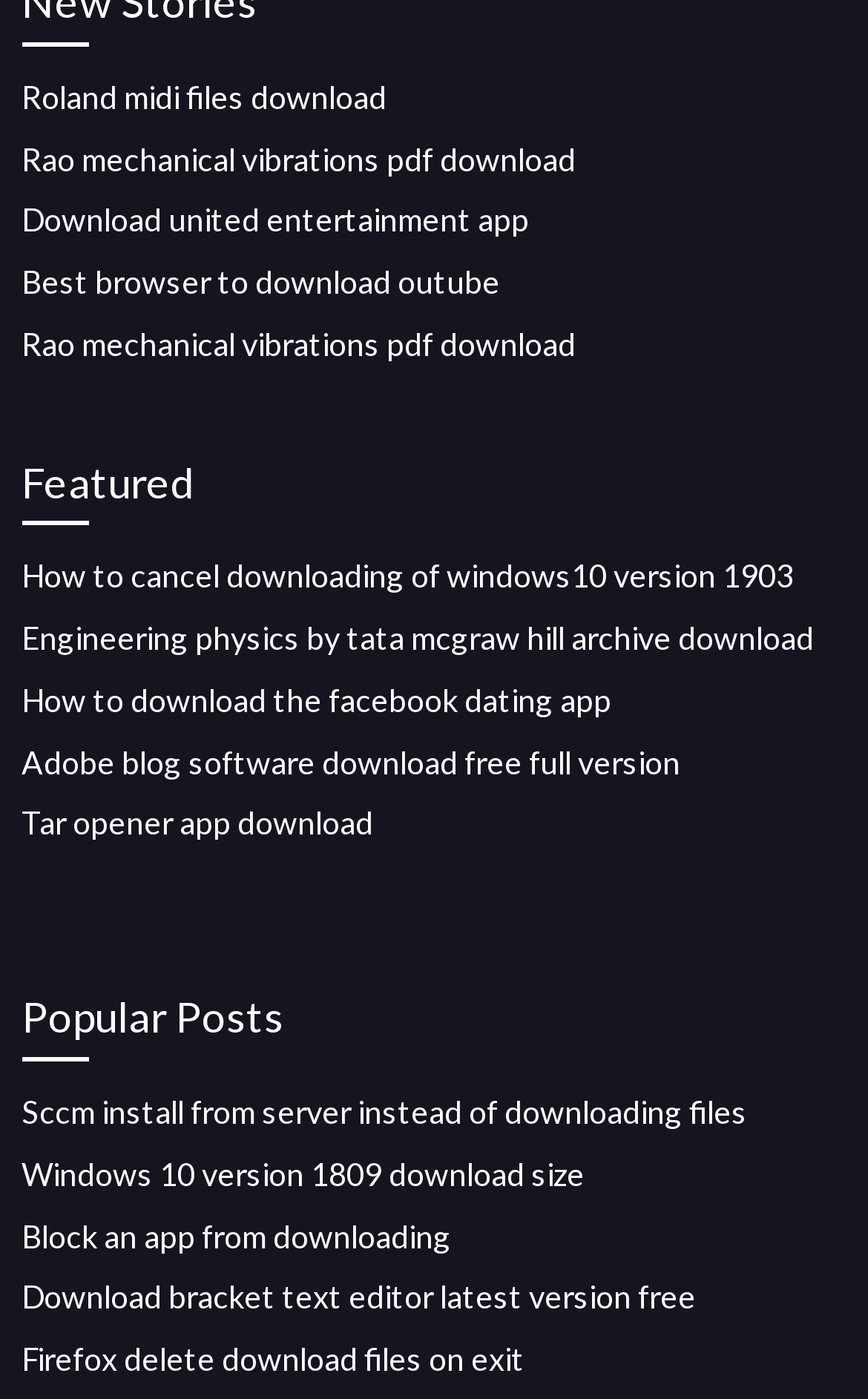What is the category of the first link?
Answer the question with just one word or phrase using the image.

MIDI files